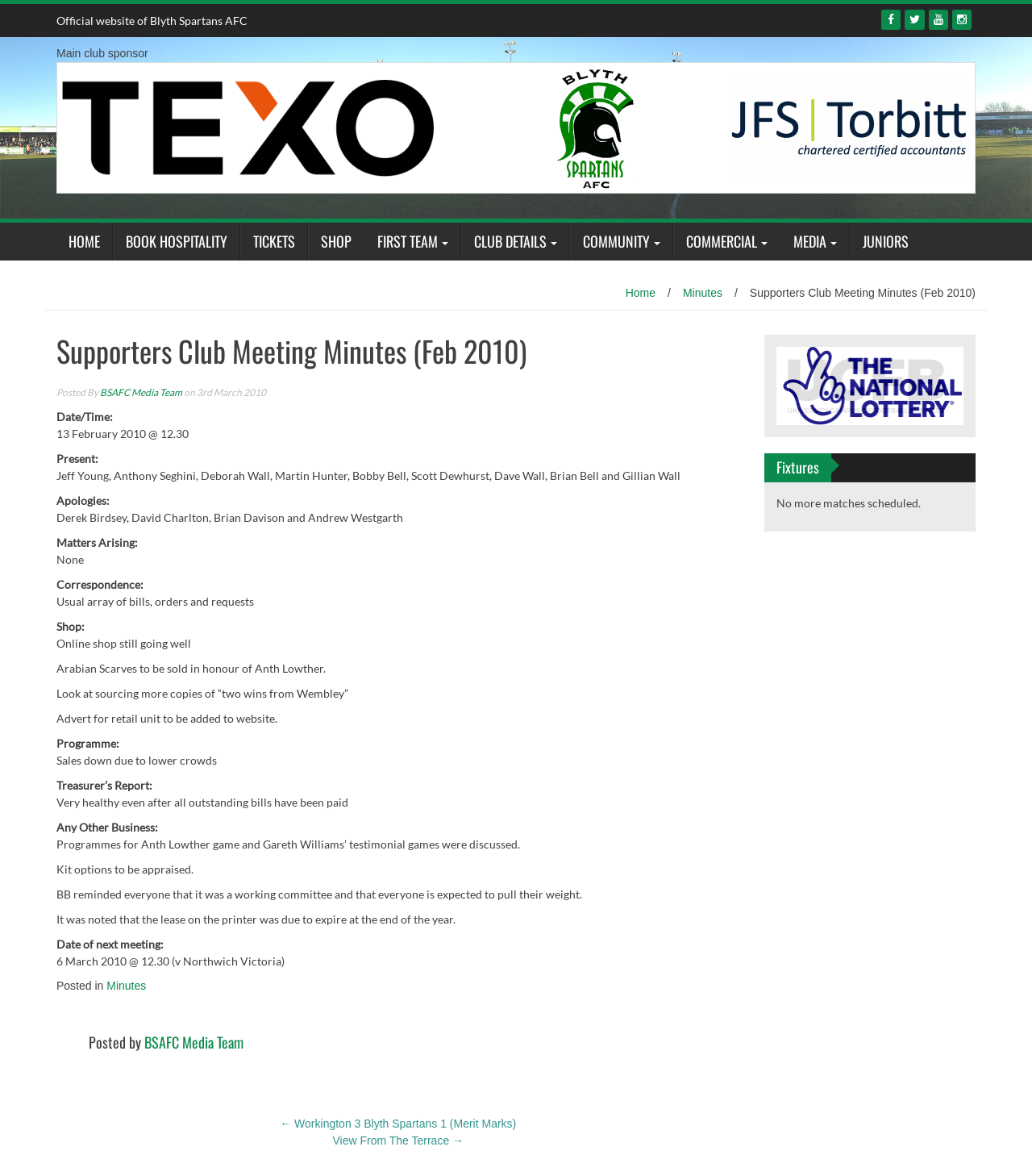Determine which piece of text is the heading of the webpage and provide it.

Supporters Club Meeting Minutes (Feb 2010)